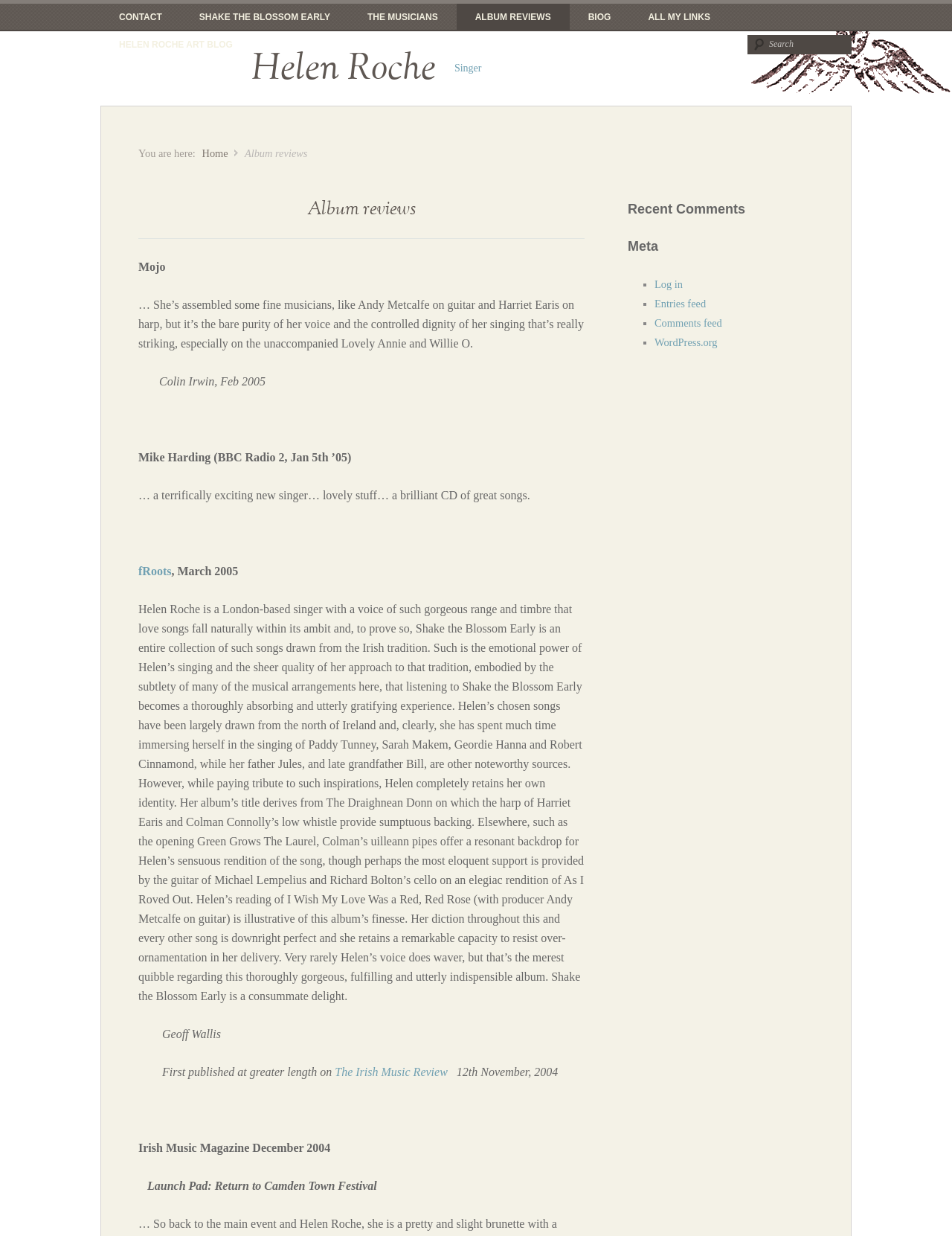Who is the reviewer quoted in the second review?
Kindly offer a detailed explanation using the data available in the image.

The answer can be found in the text of the second review which quotes Colin Irwin, Feb 2005, indicating that he is the reviewer.